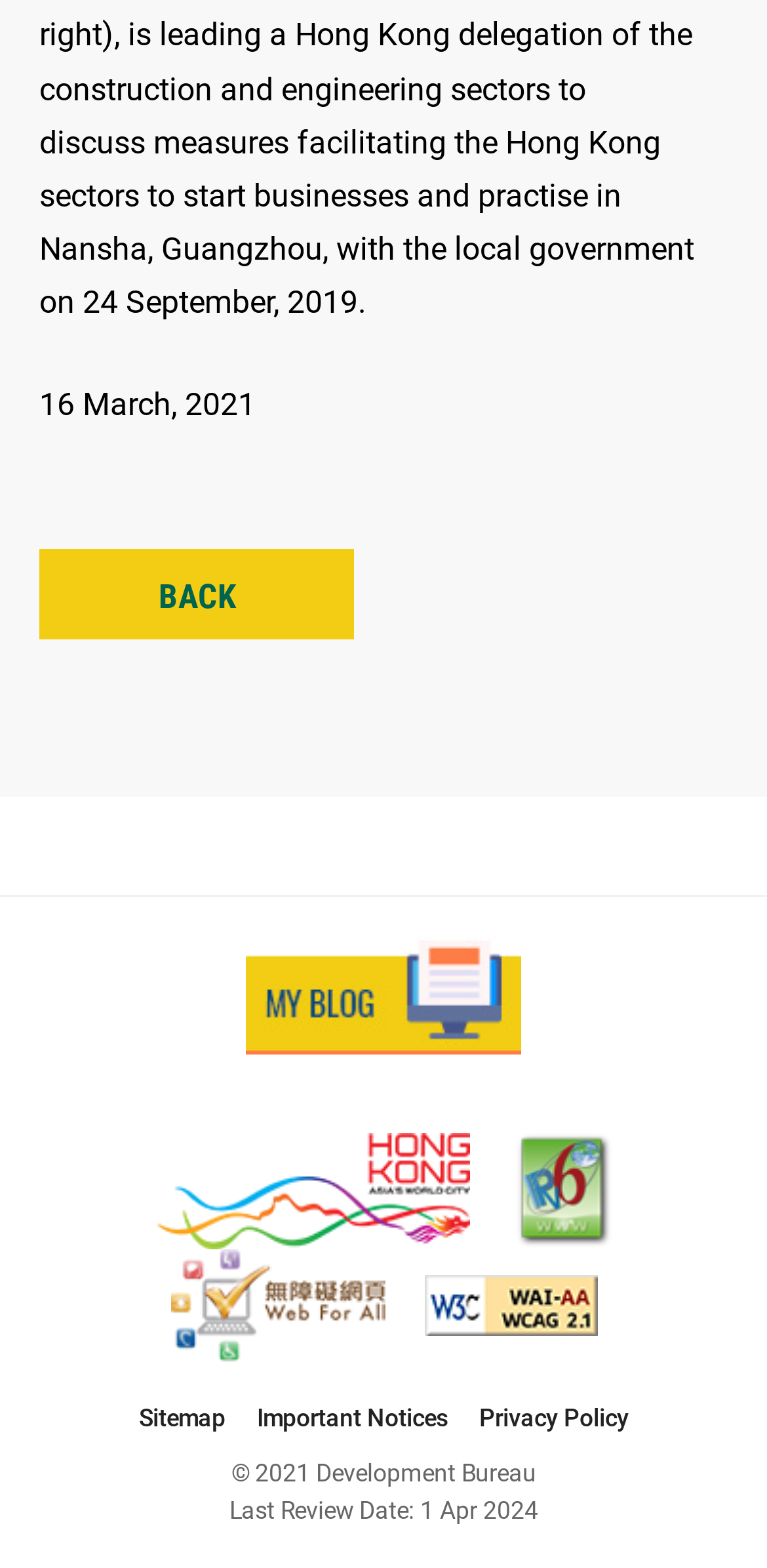Find and provide the bounding box coordinates for the UI element described here: "alt="IPv6"". The coordinates should be given as four float numbers between 0 and 1: [left, top, right, bottom].

[0.671, 0.723, 0.796, 0.797]